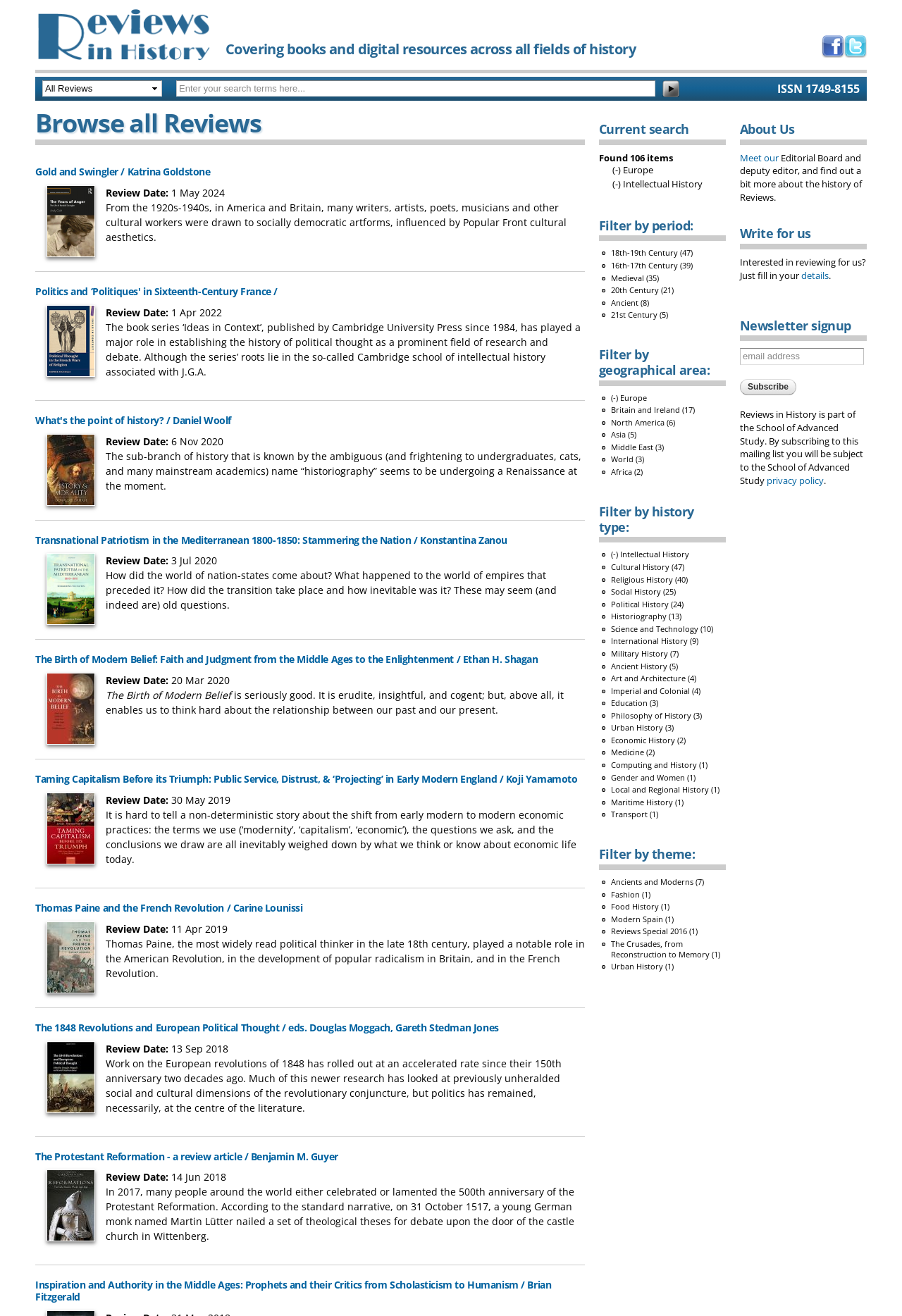Please determine the bounding box coordinates for the UI element described as: "details".

[0.888, 0.205, 0.919, 0.214]